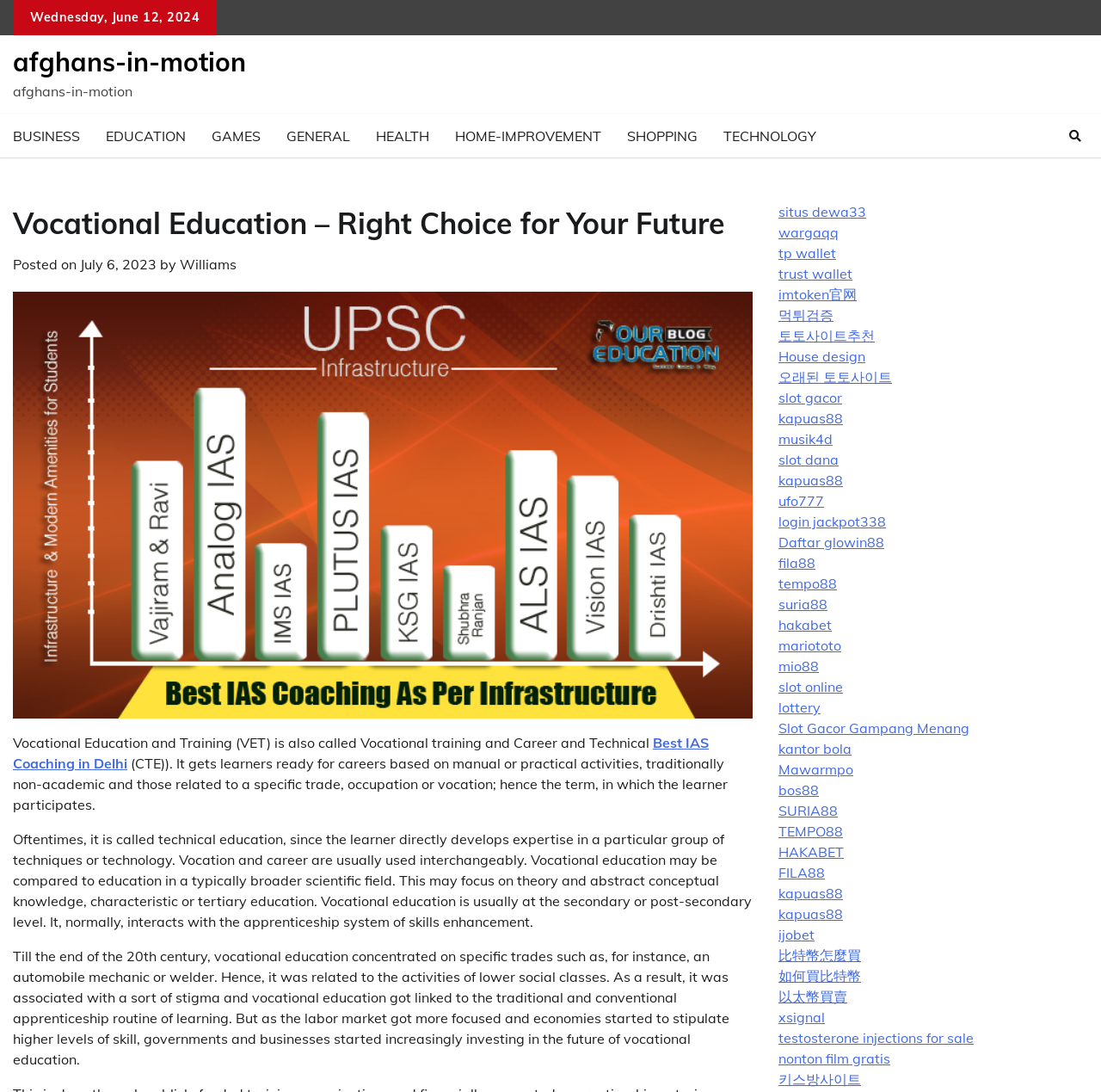Please predict the bounding box coordinates of the element's region where a click is necessary to complete the following instruction: "Click on HEALTH". The coordinates should be represented by four float numbers between 0 and 1, i.e., [left, top, right, bottom].

[0.33, 0.105, 0.402, 0.144]